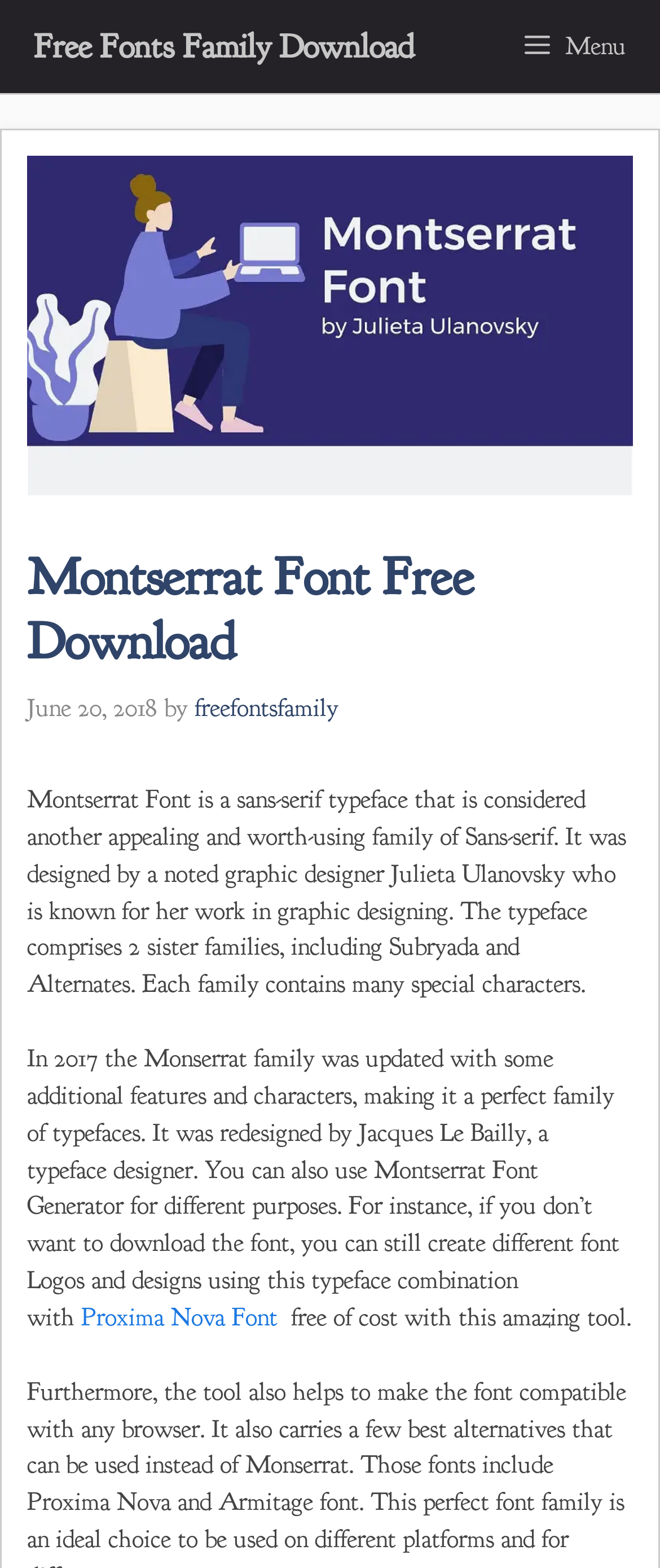Examine the image carefully and respond to the question with a detailed answer: 
Who designed the Montserrat font?

I found this information by reading the text on the webpage, which mentions 'It was designed by a noted graphic designer Julieta Ulanovsky...'.